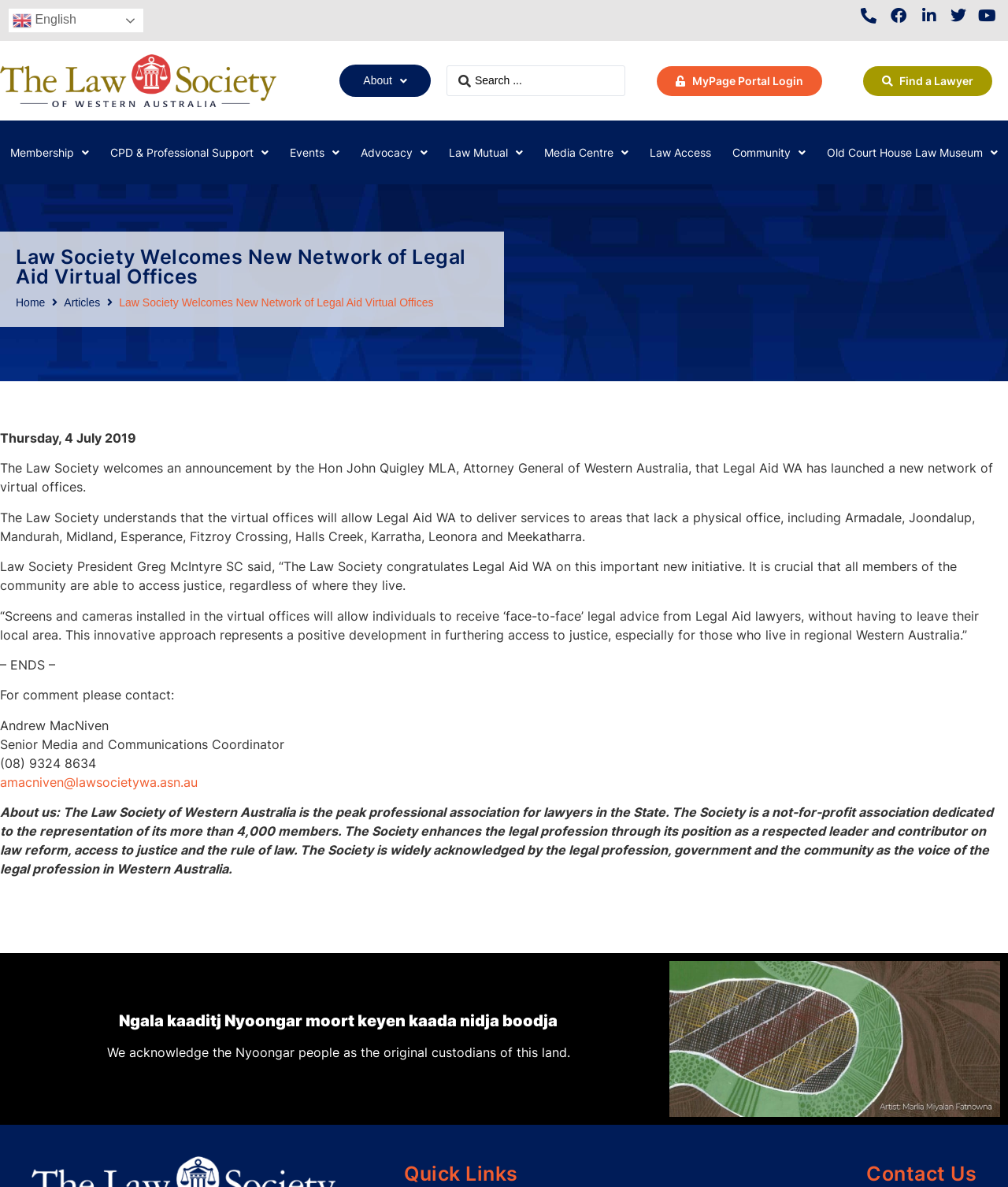Locate the bounding box coordinates of the UI element described by: "CPD & Professional Support". Provide the coordinates as four float numbers between 0 and 1, formatted as [left, top, right, bottom].

[0.099, 0.115, 0.277, 0.142]